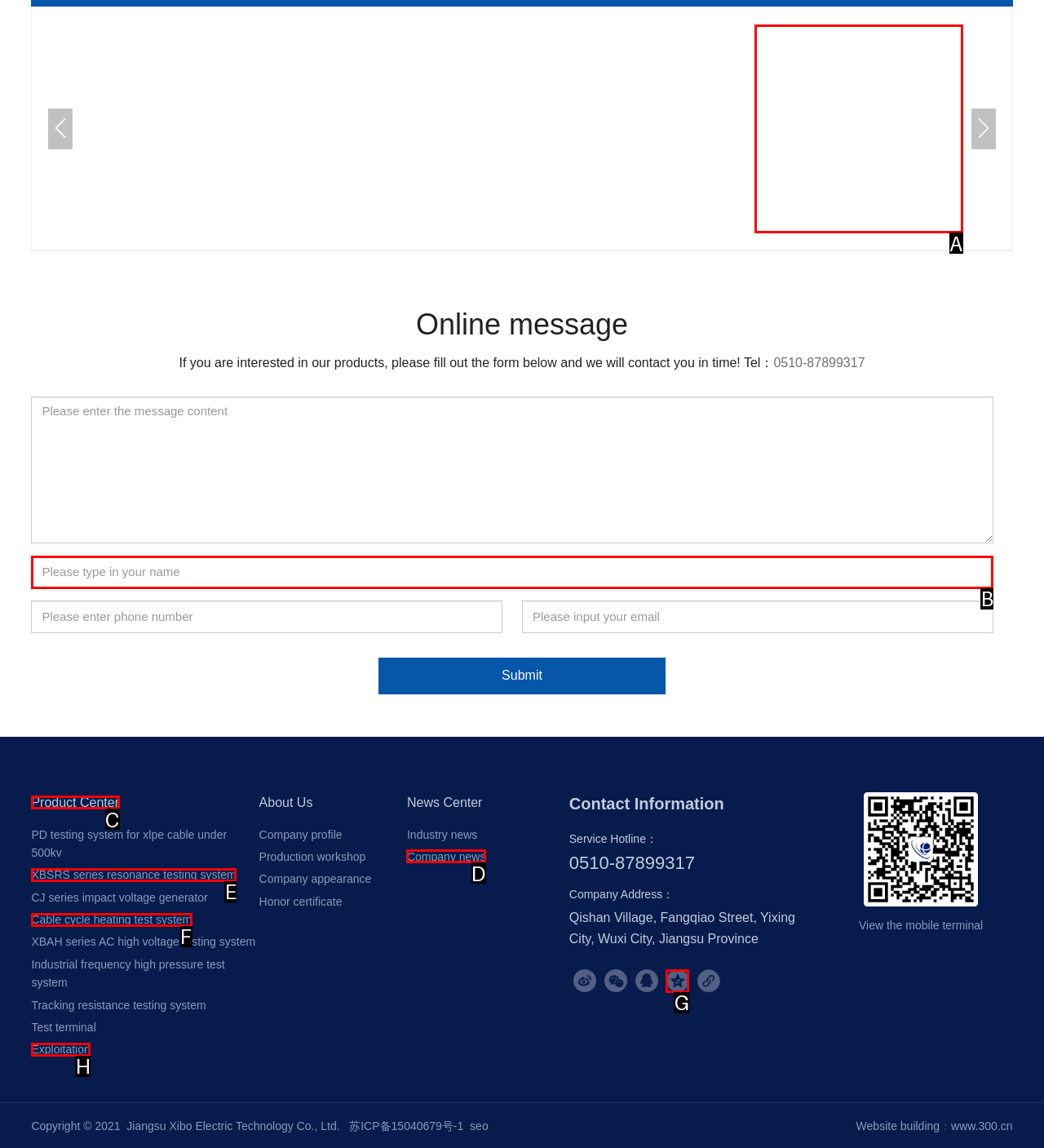Please identify the UI element that matches the description: Product Center
Respond with the letter of the correct option.

C